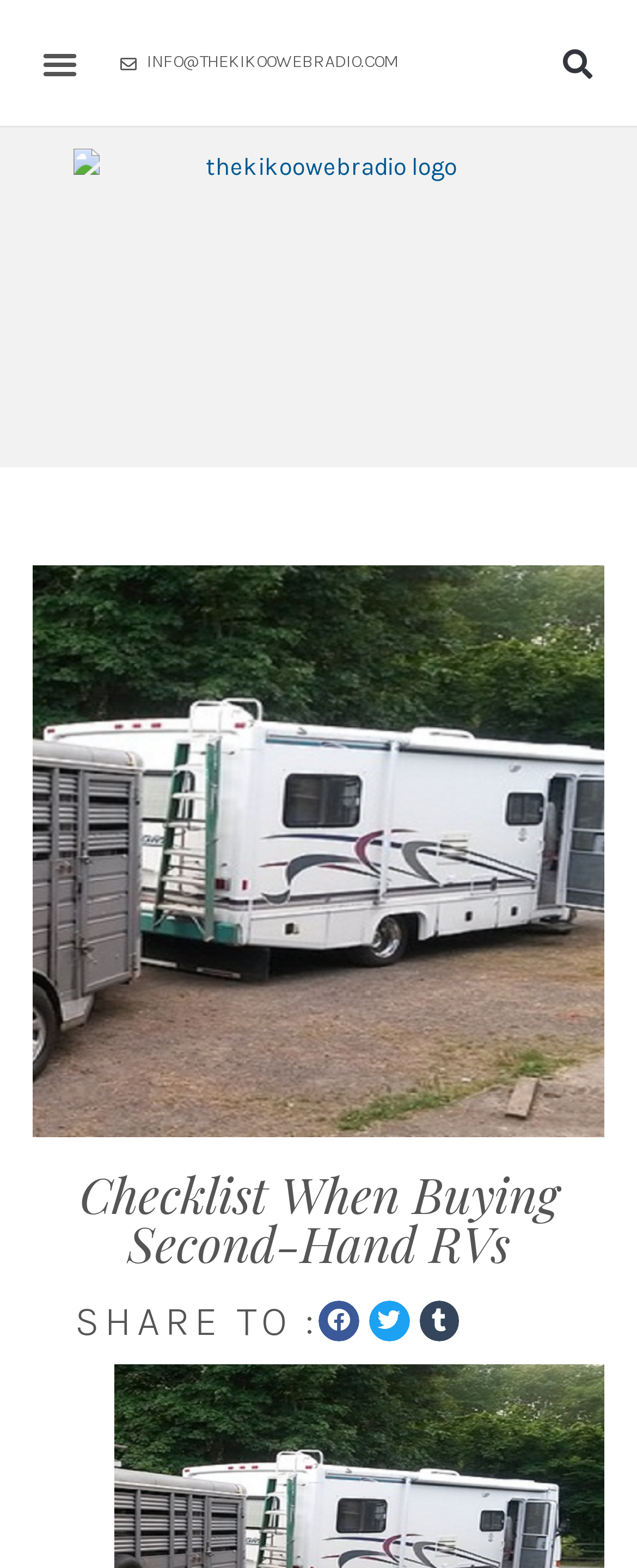Given the element description "Search", identify the bounding box of the corresponding UI element.

[0.864, 0.023, 0.949, 0.057]